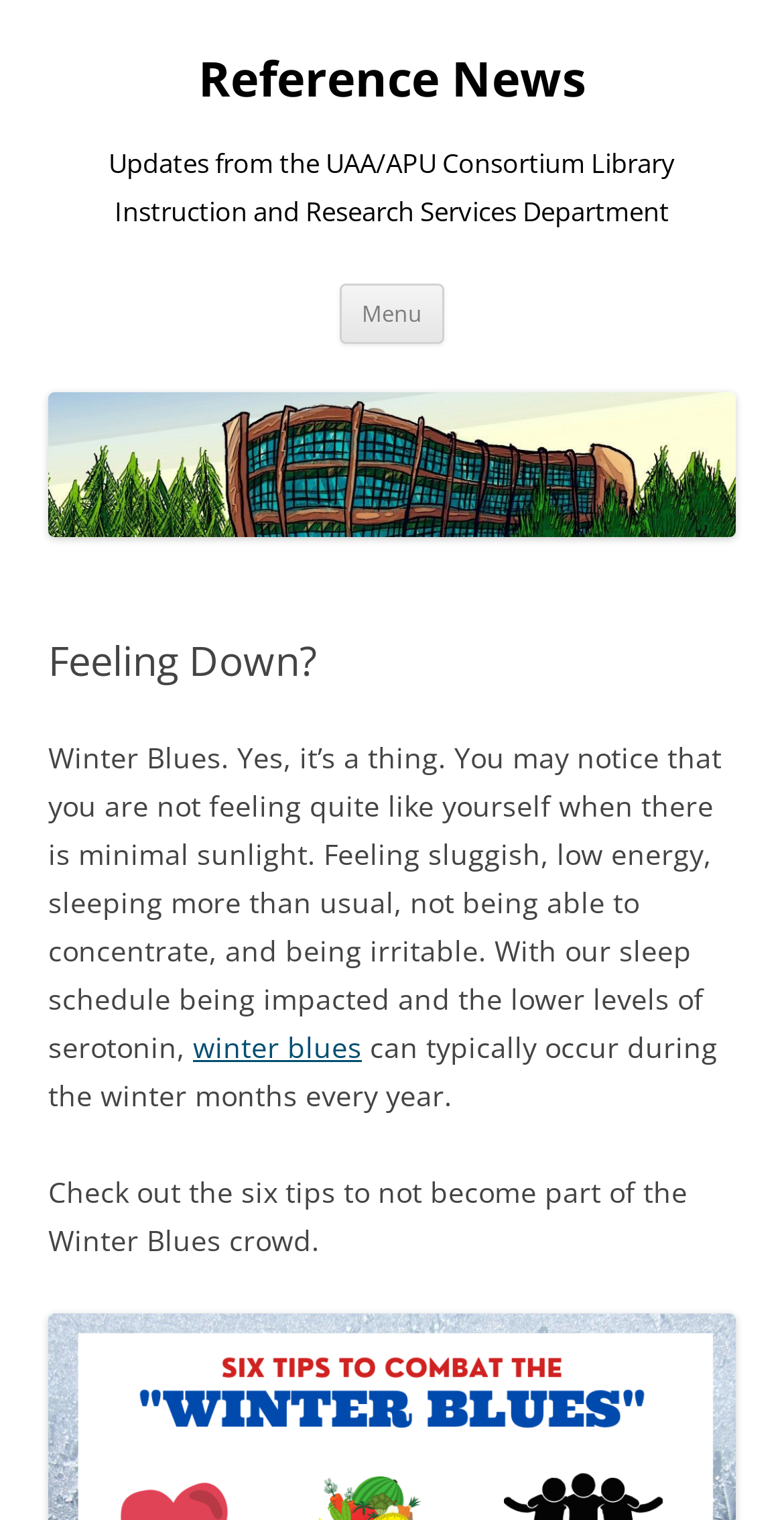Provide an in-depth caption for the webpage.

The webpage is about "Feeling Down?" and is related to Reference News. At the top, there is a heading "Reference News" with a link to the same name, taking up most of the width. Below it, there is another heading "Updates from the UAA/APU Consortium Library Instruction and Research Services Department". 

To the right of the second heading, there is a button labeled "Menu" and a link "Skip to content". Further down, there is another link "Reference News" with an image of the same name above it. 

The main content of the page starts with a header "Feeling Down?" followed by a paragraph of text describing the concept of "Winter Blues", a condition where people feel sluggish, low energy, and irritable during winter months due to minimal sunlight. The text also mentions the impact of sleep schedule and lower levels of serotonin. 

There is a link "winter blues" within the paragraph, and the text continues to describe how this condition can occur every year during winter months. Finally, the text concludes with a suggestion to check out six tips to avoid becoming part of the "Winter Blues" crowd.